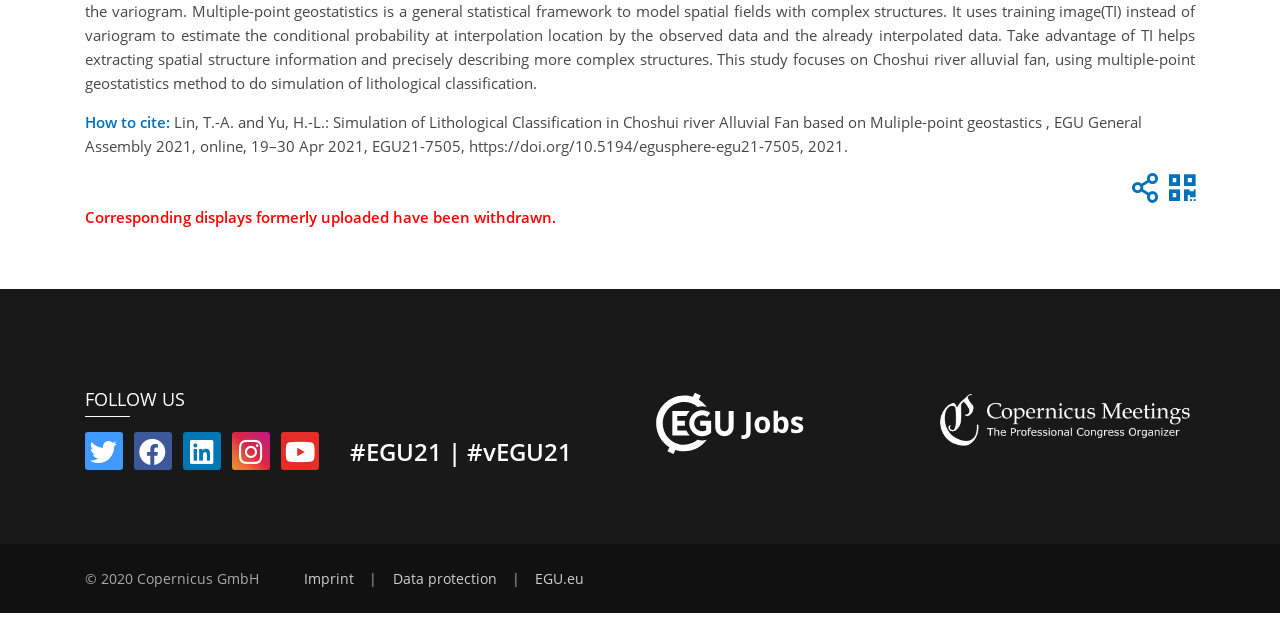From the given element description: "Imprint", find the bounding box for the UI element. Provide the coordinates as four float numbers between 0 and 1, in the order [left, top, right, bottom].

[0.238, 0.891, 0.277, 0.919]